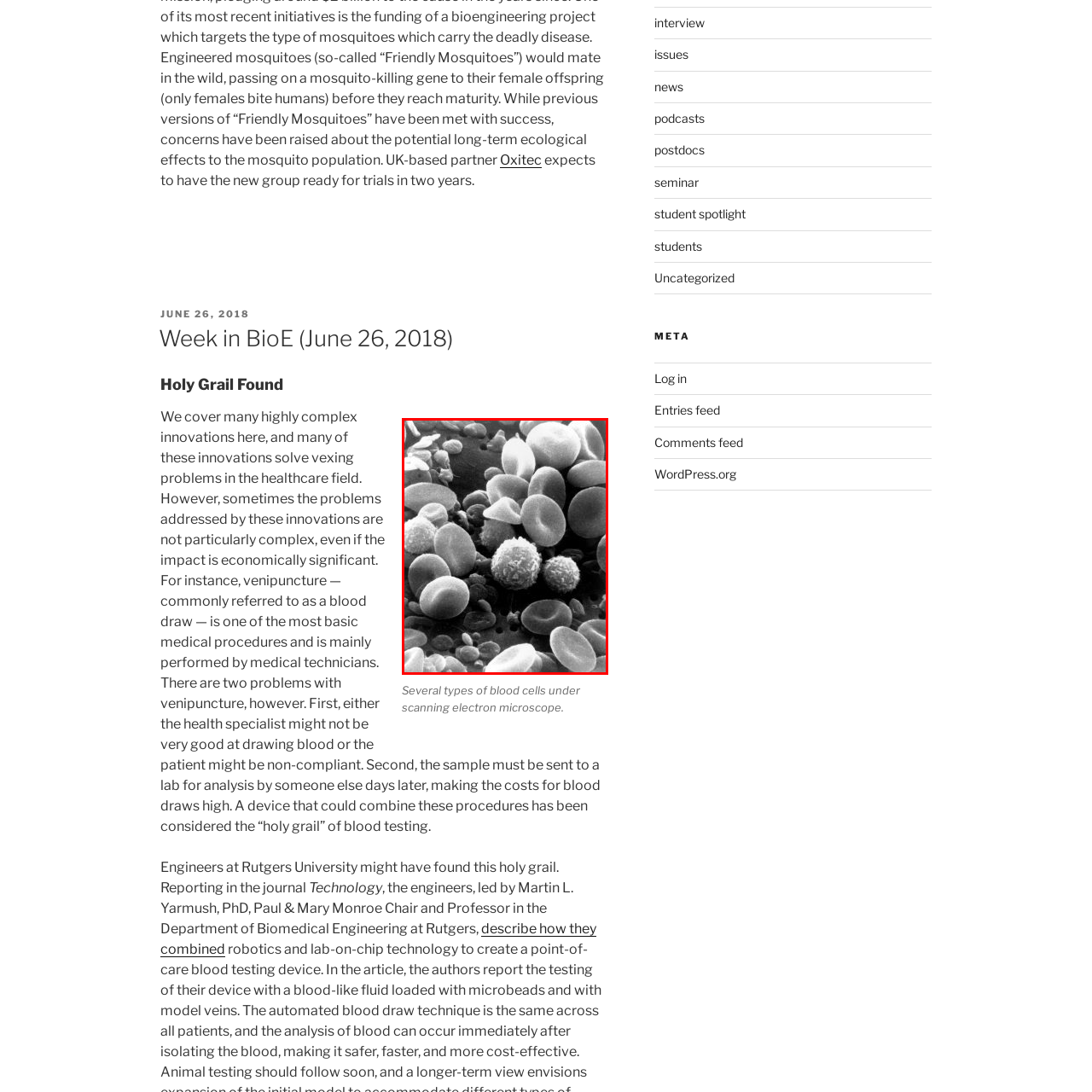Elaborate on all the details and elements present in the red-outlined area of the image.

The image depicts a captivating view of several types of blood cells captured under a scanning electron microscope. This high-resolution black-and-white illustration showcases the intricate details of red blood cells, white blood cells, and platelets, which play vital roles in the circulatory and immune systems. The complex arrangement of these cells highlights their shapes and sizes, providing valuable insight into their functions within the body. This microscopic examination underscores the significance of blood cell analysis in medical research and diagnostics, aligning with breakthroughs in healthcare innovation aimed at improving blood testing procedures.